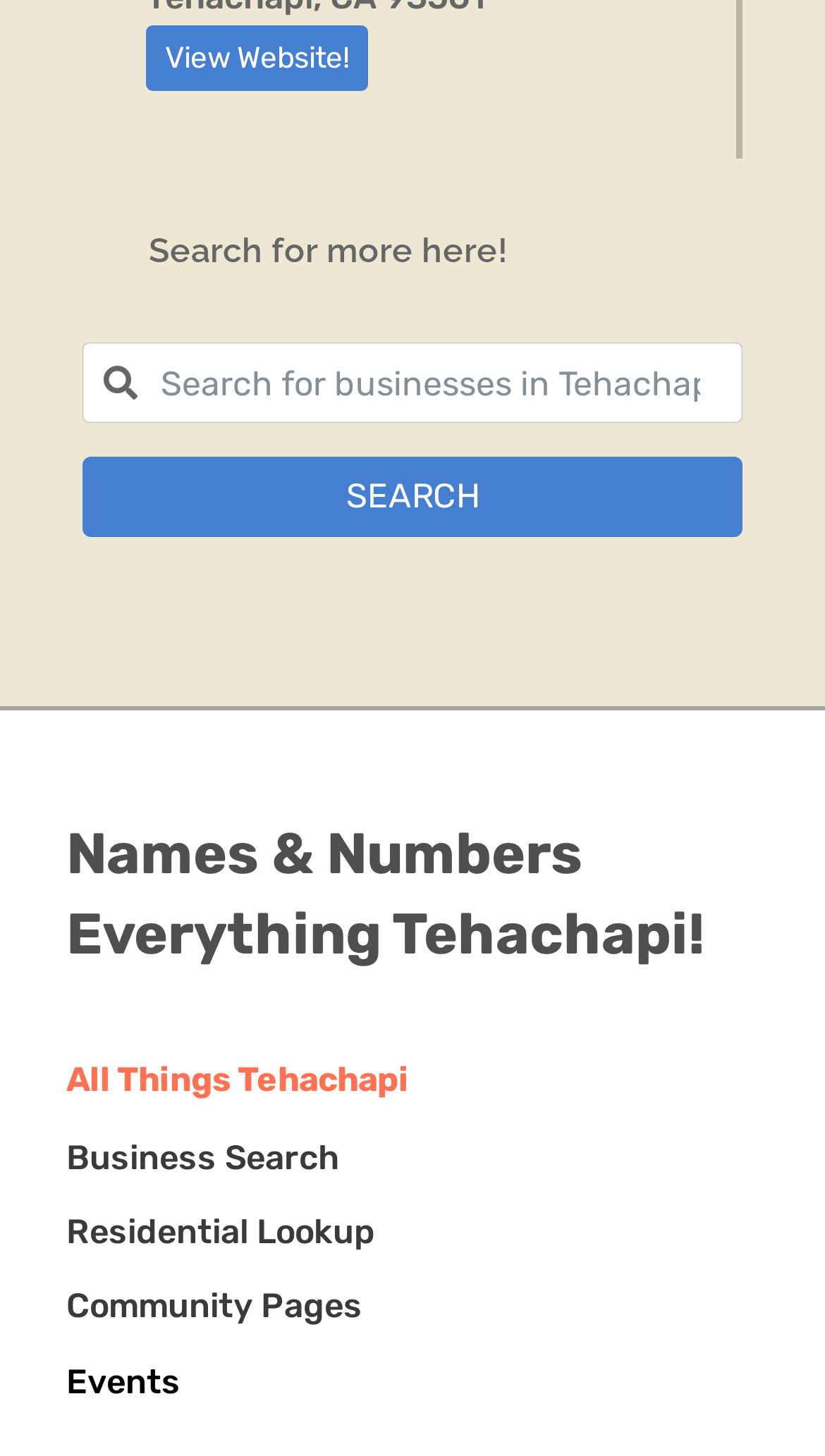How many categories are listed on the webpage?
Based on the screenshot, answer the question with a single word or phrase.

5